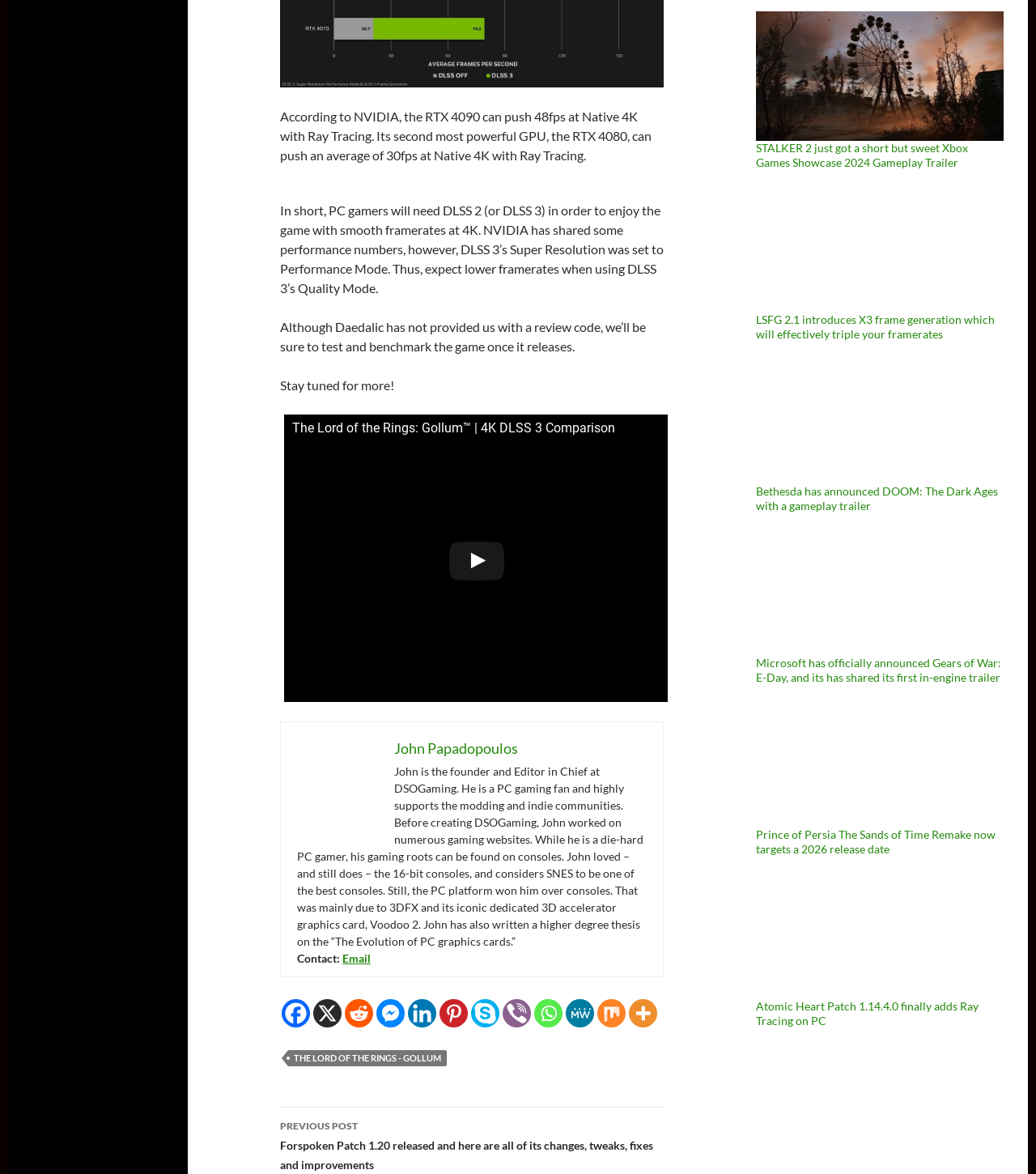Identify the bounding box for the element characterized by the following description: "aria-label="Pinterest" title="Pinterest"".

[0.424, 0.473, 0.452, 0.498]